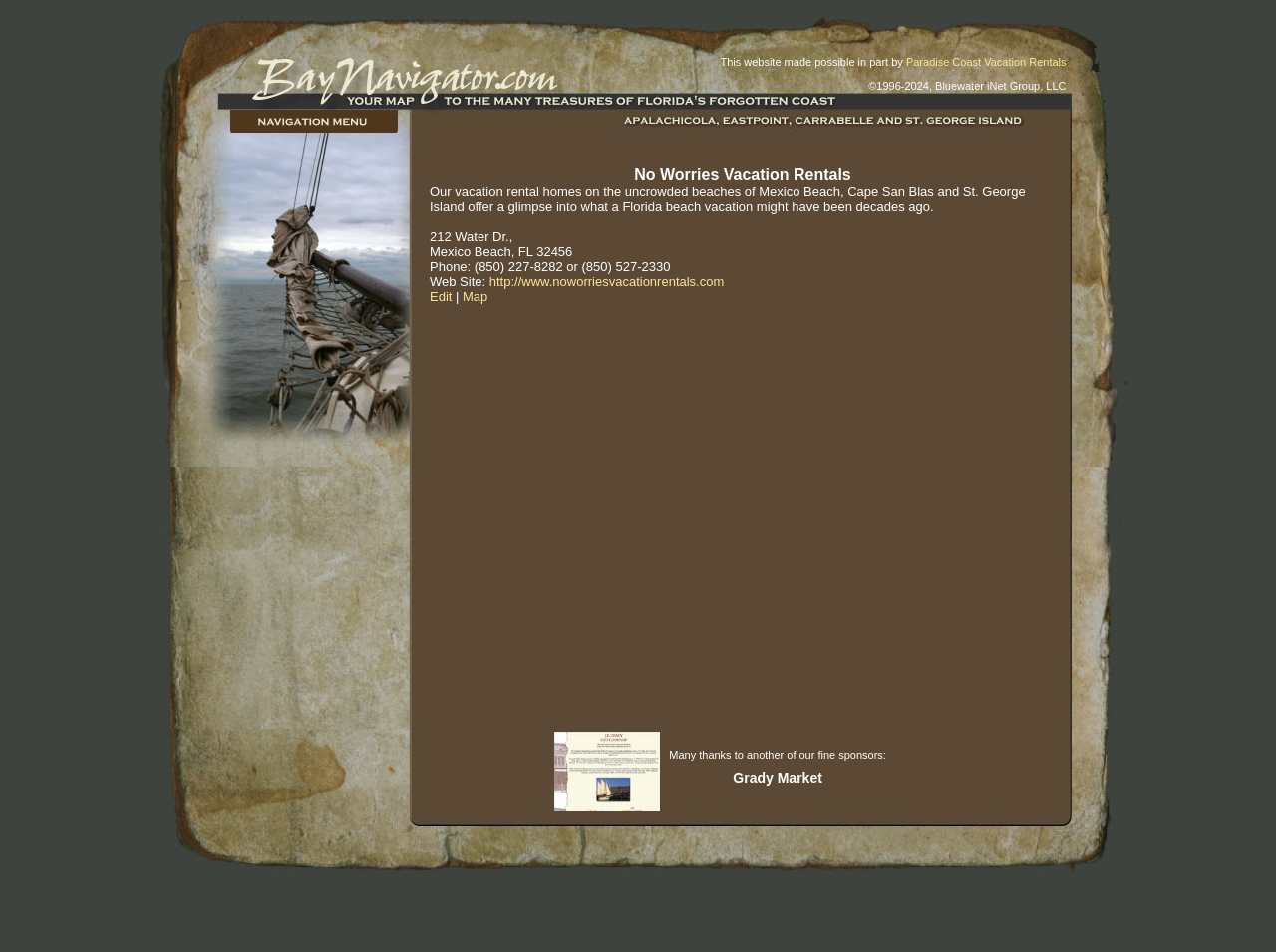Give a one-word or short phrase answer to the question: 
What is the address of No Worries Vacation Rentals?

212 Water Dr., Mexico Beach, FL 32456